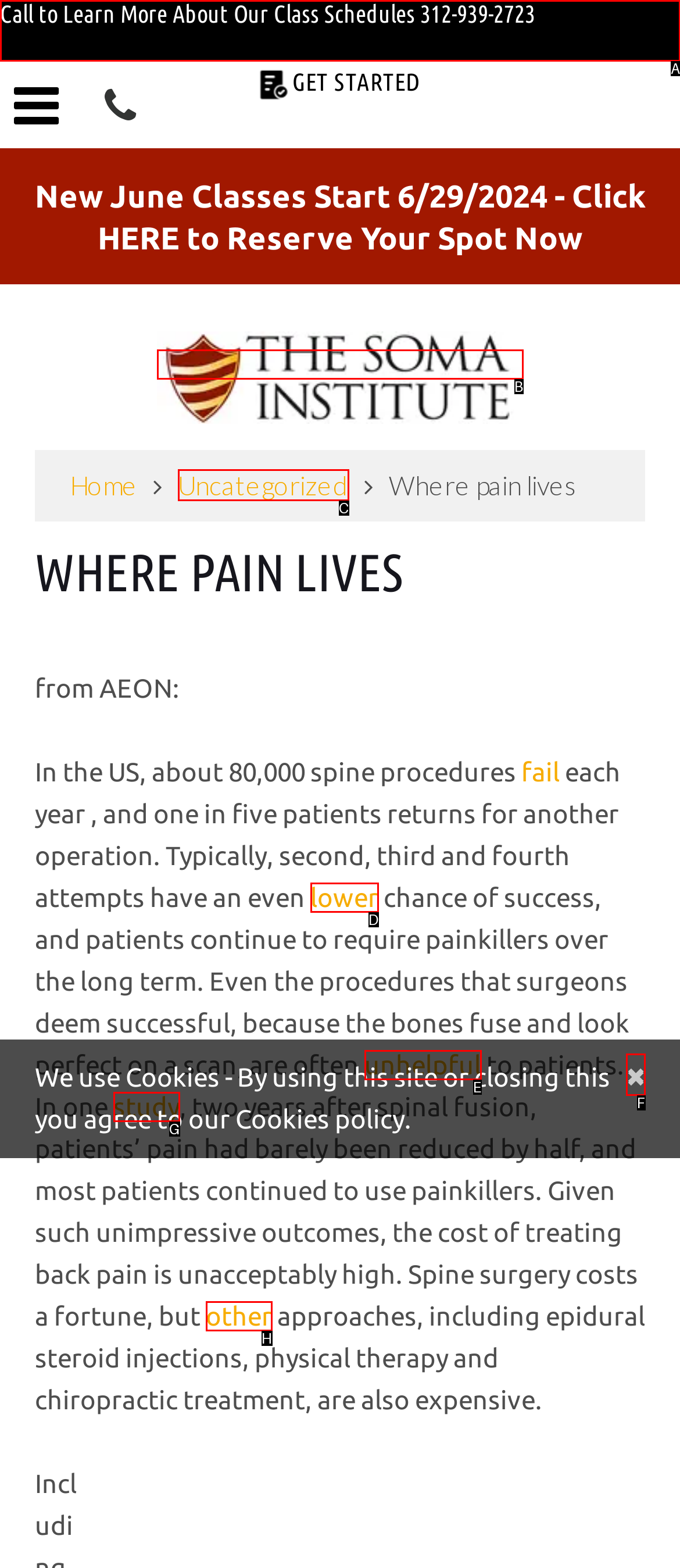Indicate which lettered UI element to click to fulfill the following task: Click the link to learn more about class schedules
Provide the letter of the correct option.

A